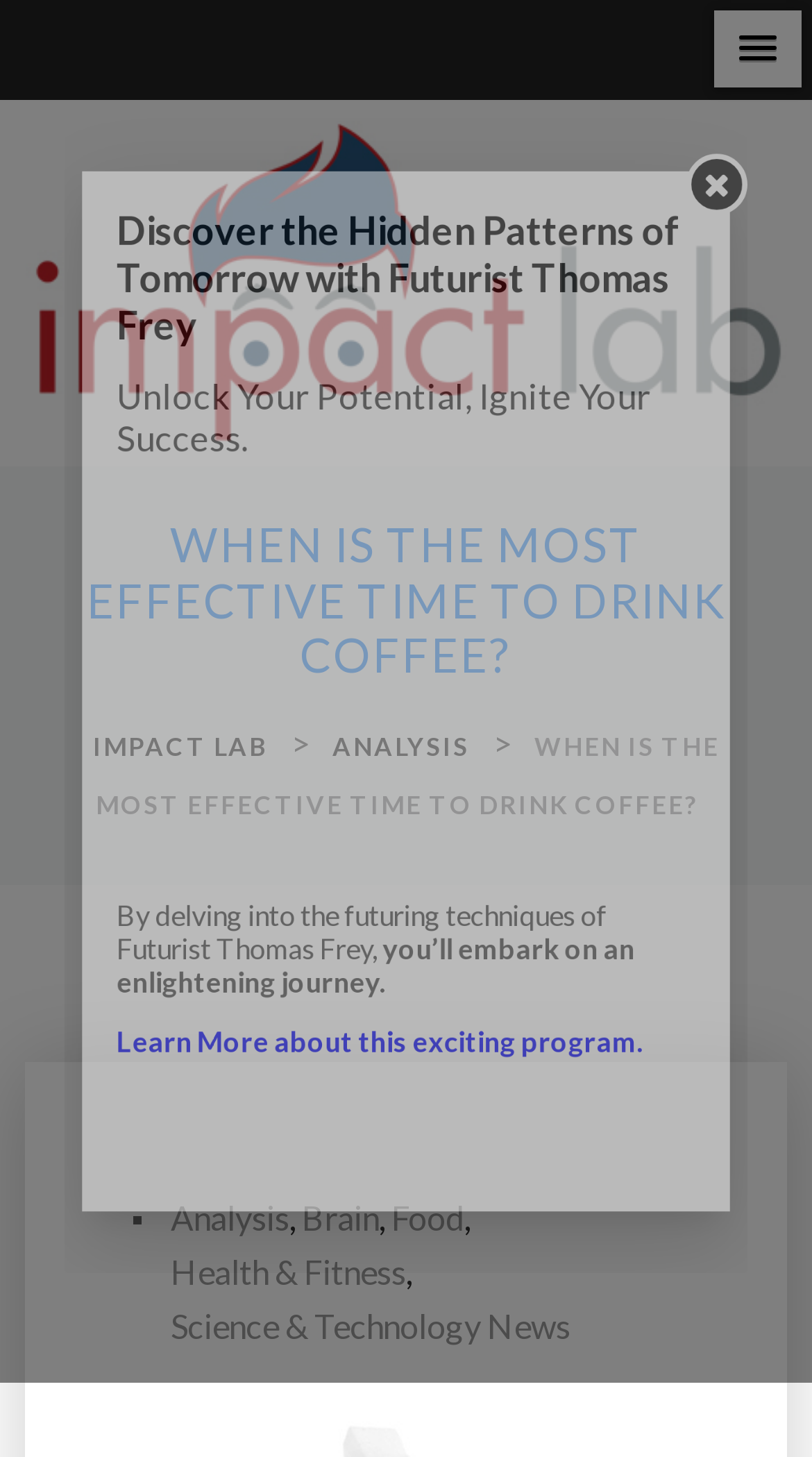Determine the coordinates of the bounding box that should be clicked to complete the instruction: "Visit the Science & Technology News page". The coordinates should be represented by four float numbers between 0 and 1: [left, top, right, bottom].

[0.21, 0.892, 0.703, 0.93]